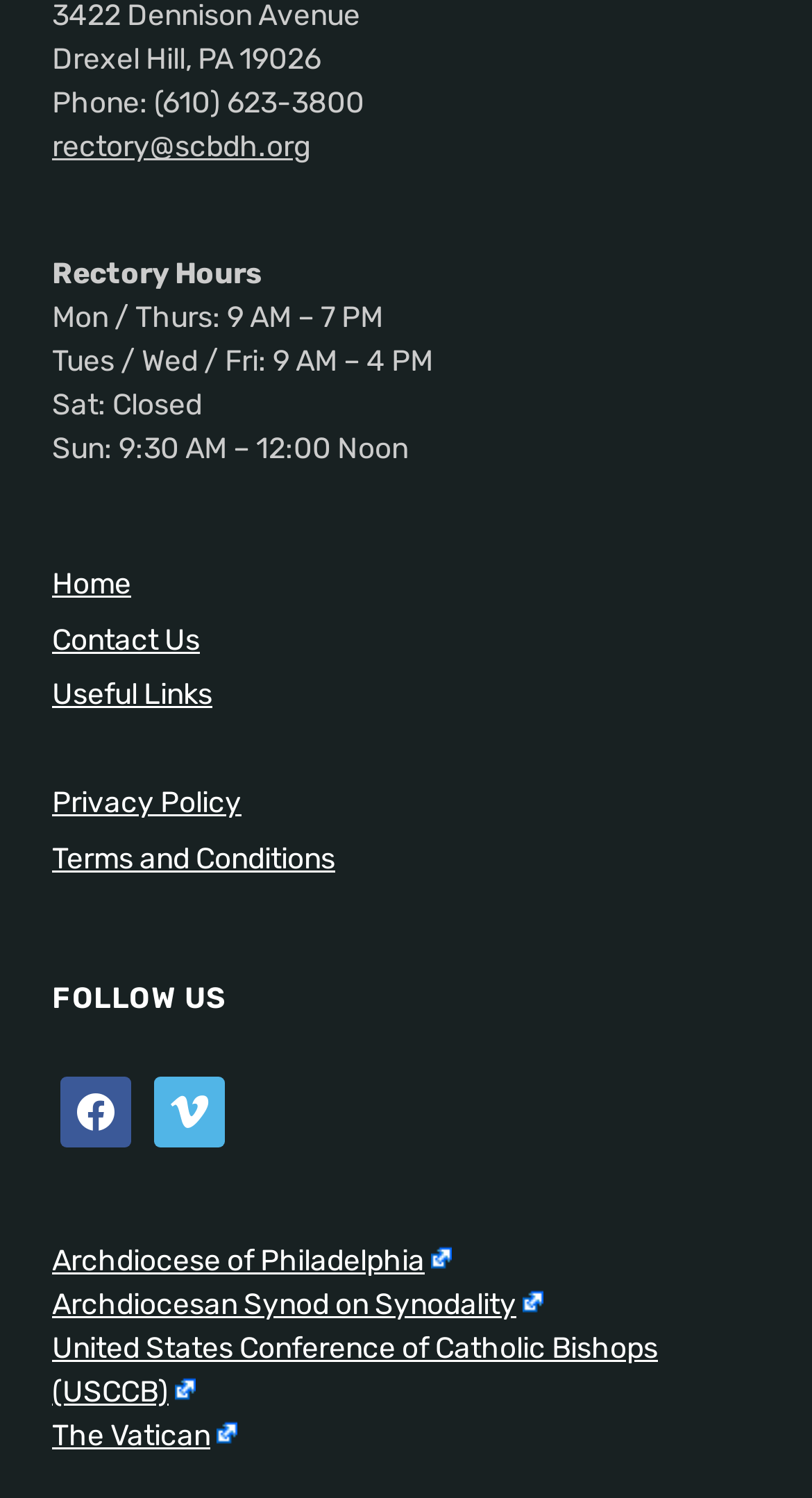Show me the bounding box coordinates of the clickable region to achieve the task as per the instruction: "view the privacy policy".

[0.064, 0.525, 0.297, 0.548]